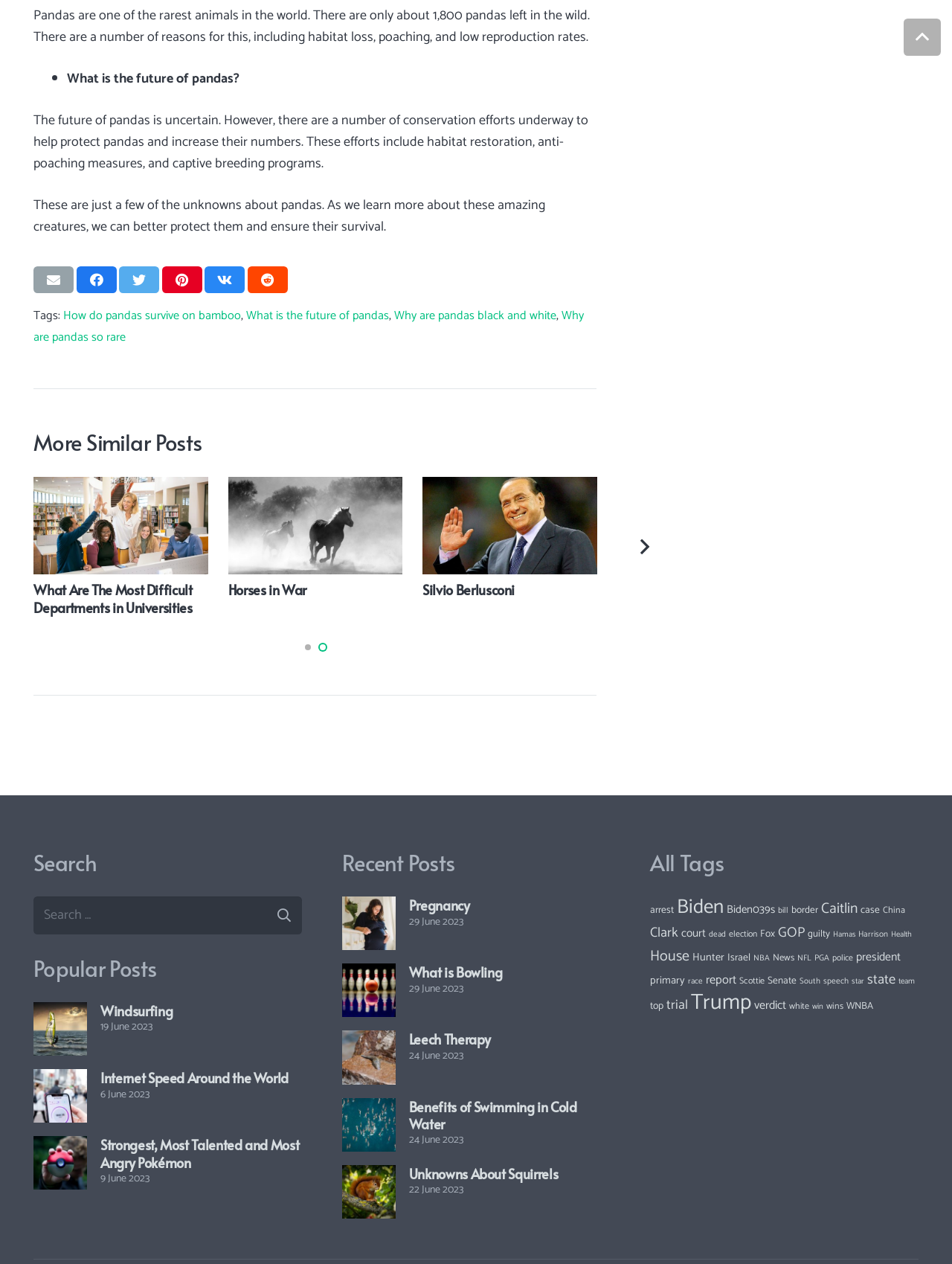What are the categories of posts listed on the webpage? Based on the image, give a response in one word or a short phrase.

More Similar Posts, Popular Posts, Recent Posts